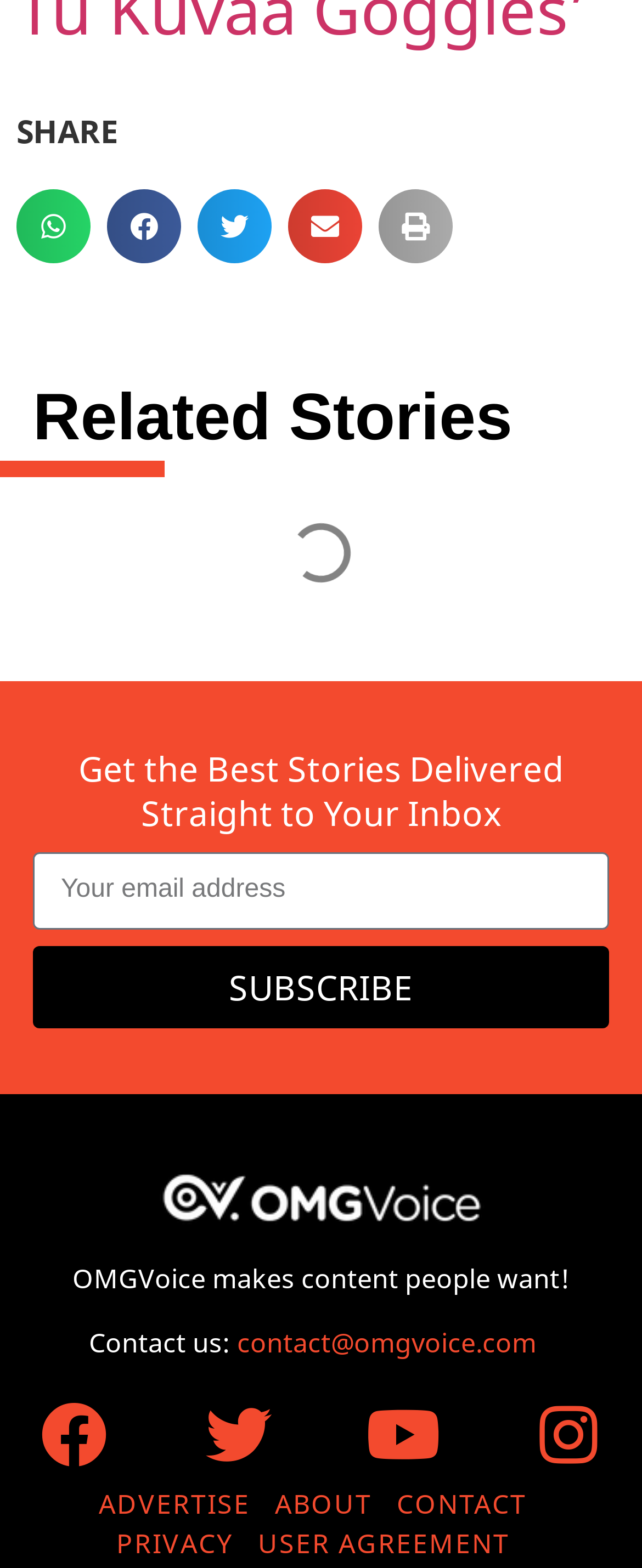Given the element description alt="JPCA logo", predict the bounding box coordinates for the UI element in the webpage screenshot. The format should be (top-left x, top-left y, bottom-right x, bottom-right y), and the values should be between 0 and 1.

None